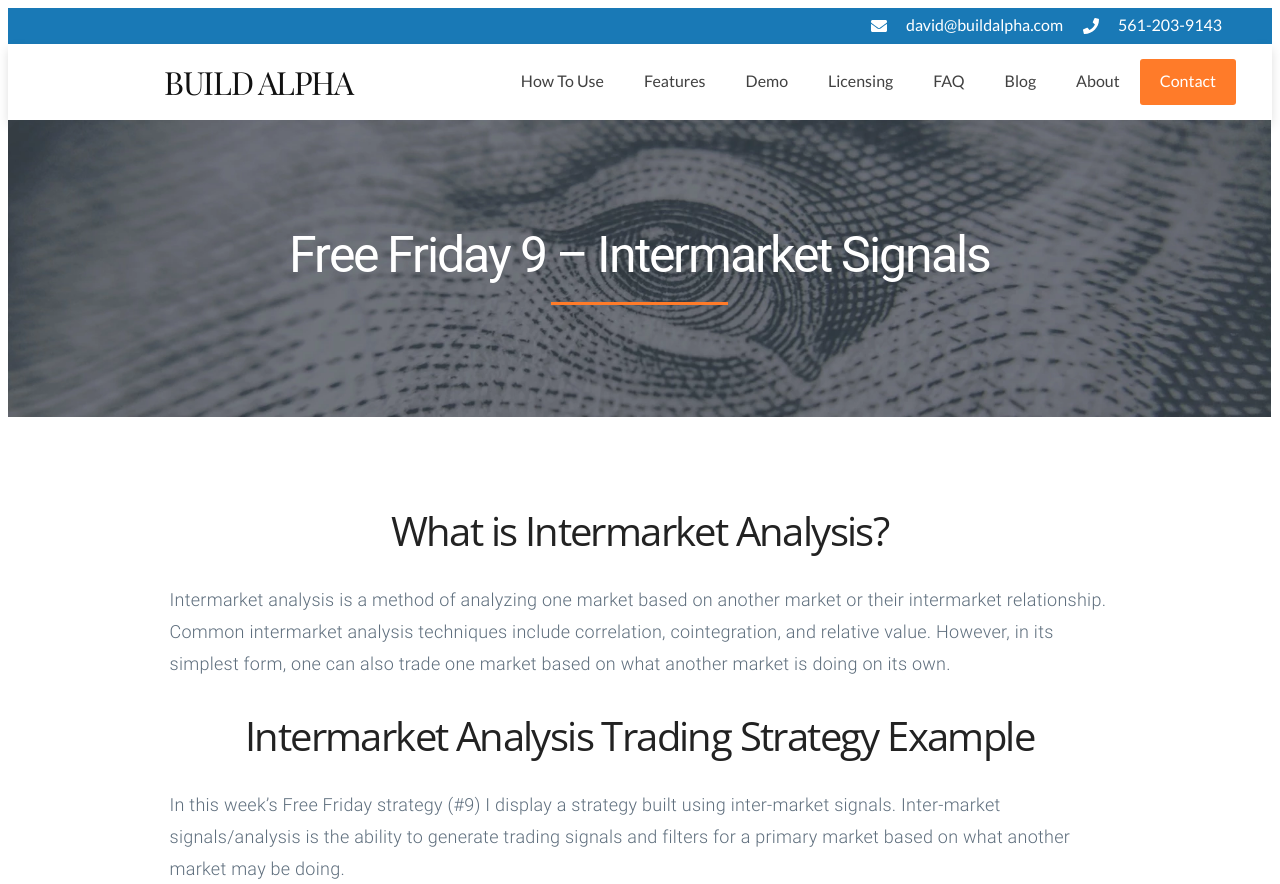Write an exhaustive caption that covers the webpage's main aspects.

The webpage is about Build Alpha, a platform that offers intermarket signals and trading strategies. At the top left, there is a heading "BUILD ALPHA" with a link to the same name. Below it, there are several links to different sections of the website, including "How To Use", "Features", "Demo", "Licensing", "FAQ", "Blog", "About", and "Contact", arranged horizontally from left to right.

On the top right, there are two links, one to an email address "david@buildalpha.com" and another to a phone number "561-203-9143". 

The main content of the webpage is divided into three sections. The first section has a heading "Free Friday 9 – Intermarket Signals" and provides an introduction to intermarket analysis, which is a method of analyzing one market based on another market or their intermarket relationship. 

The second section has a heading "What is Intermarket Analysis?" and explains the concept of intermarket analysis in more detail, including its techniques such as correlation, cointegration, and relative value.

The third section has a heading "Intermarket Analysis Trading Strategy Example" and describes a trading strategy built using inter-market signals, which generates trading signals and filters for a primary market based on what another market may be doing.